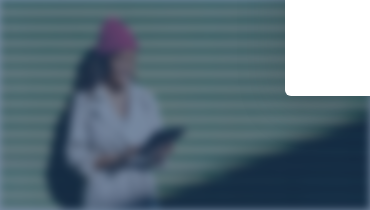Describe the image with as much detail as possible.

The image presents a figure reflecting on the theme of sustainable investments, depicted in the context of discussions surrounding the economic implications of climate change. The individual is dressed in a white coat and wearing a pink beanie, suggesting a casual yet professional atmosphere as they review information on a tablet. This visual corresponds to the article titled "Sustainable investments: fad or long-term trend?", which explores the current landscape of ESG investments amid global crises such as the Ukraine war and inflation. The piece emphasizes the vital role sustainability plays in investment decisions today, reflecting a shift towards a more mindful approach to economic challenges.